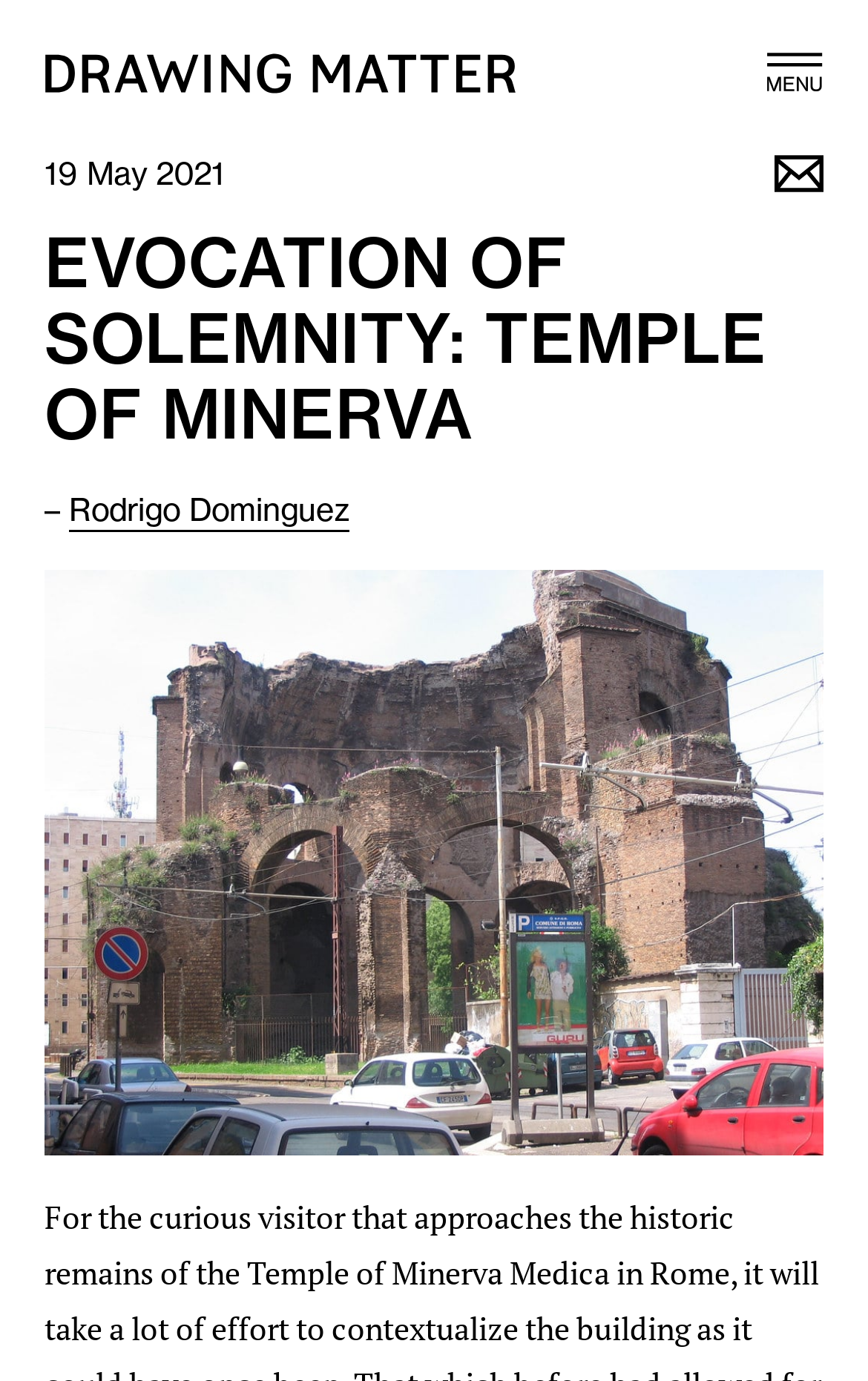What is the name of the temple in the webpage?
Look at the image and provide a short answer using one word or a phrase.

Temple of Minerva